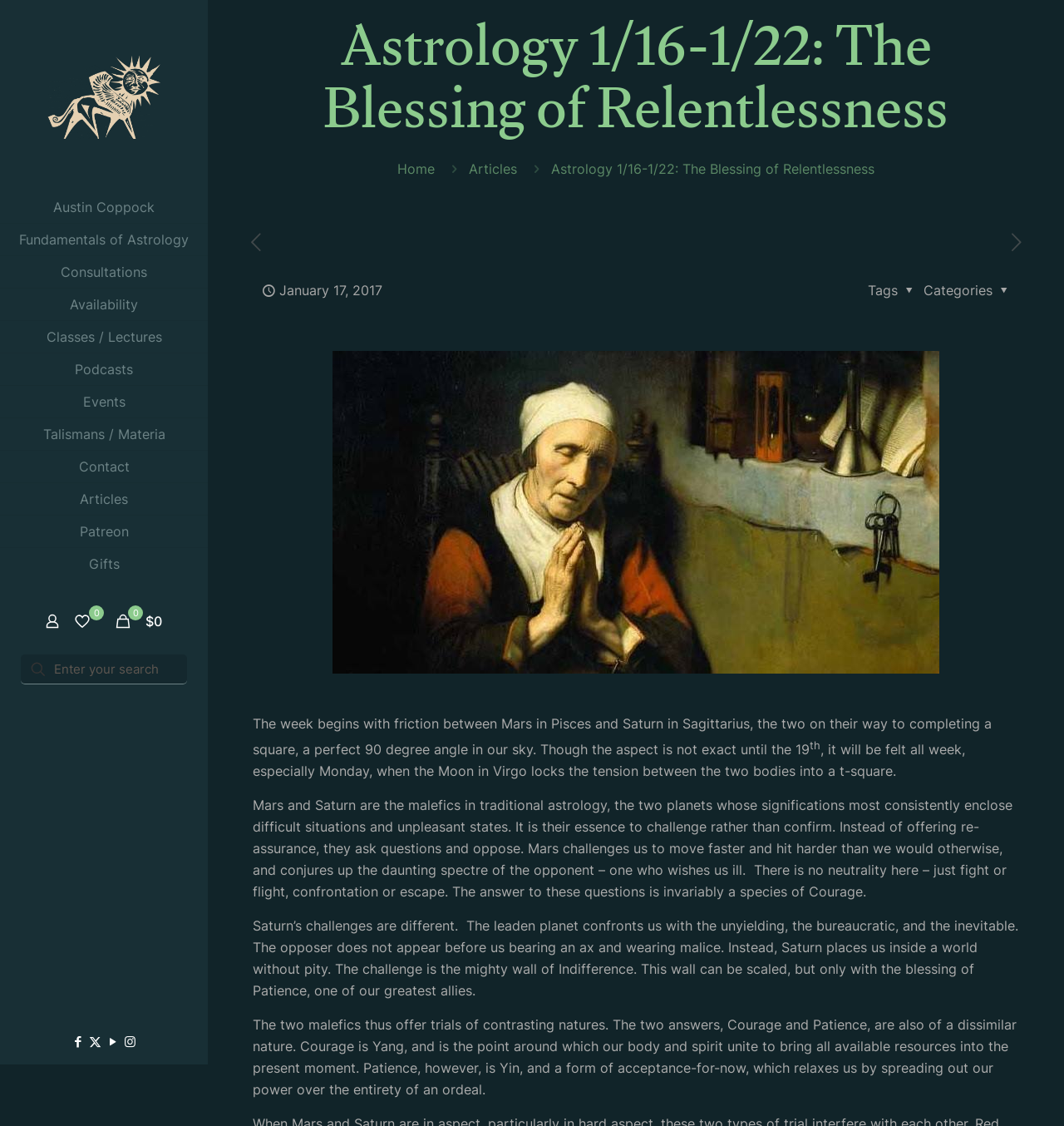Kindly determine the bounding box coordinates for the area that needs to be clicked to execute this instruction: "click the tan logo".

[0.0, 0.011, 0.195, 0.159]